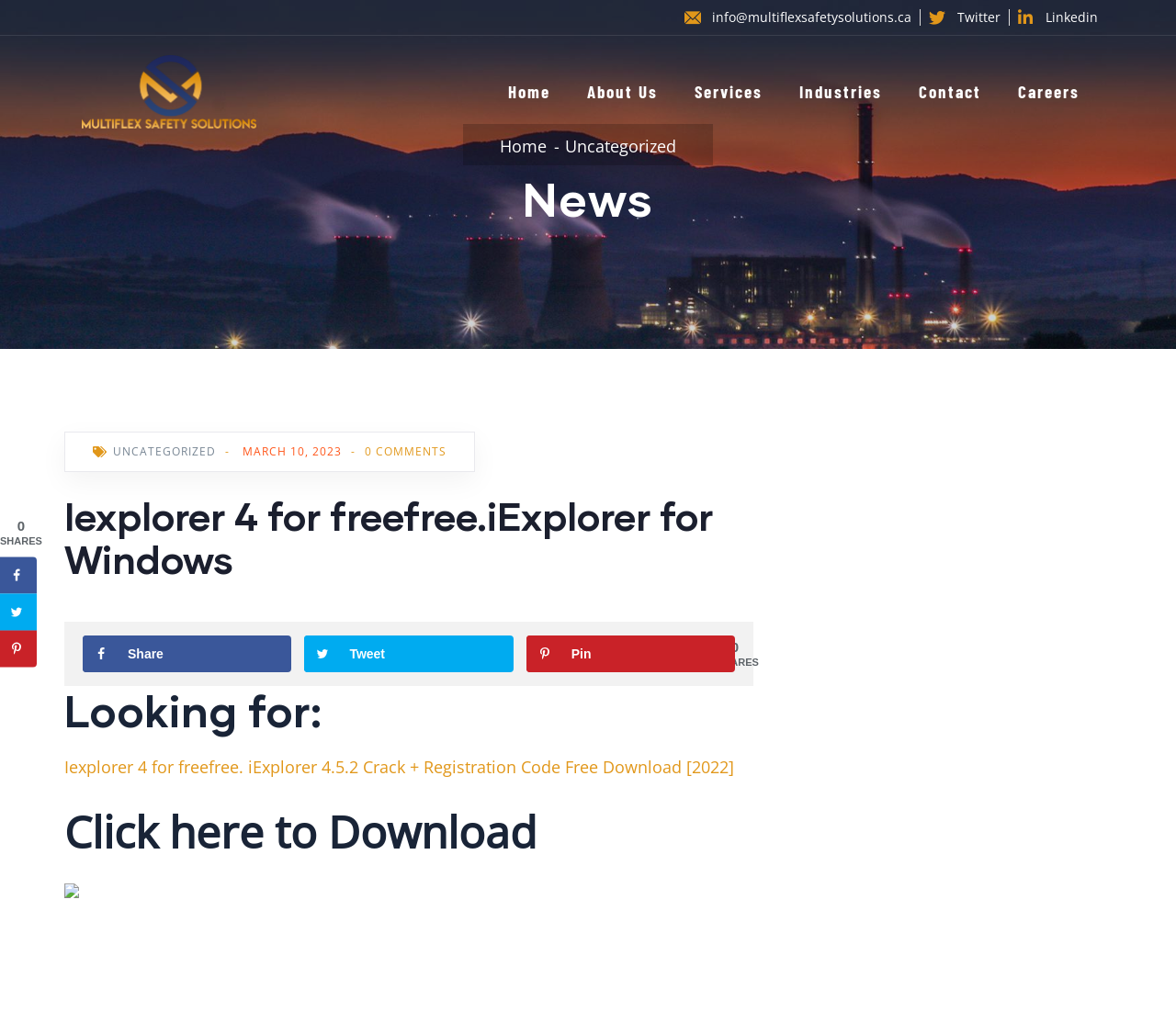Please locate the bounding box coordinates of the element that should be clicked to achieve the given instruction: "Click on the 'Home' link".

[0.055, 0.037, 0.233, 0.145]